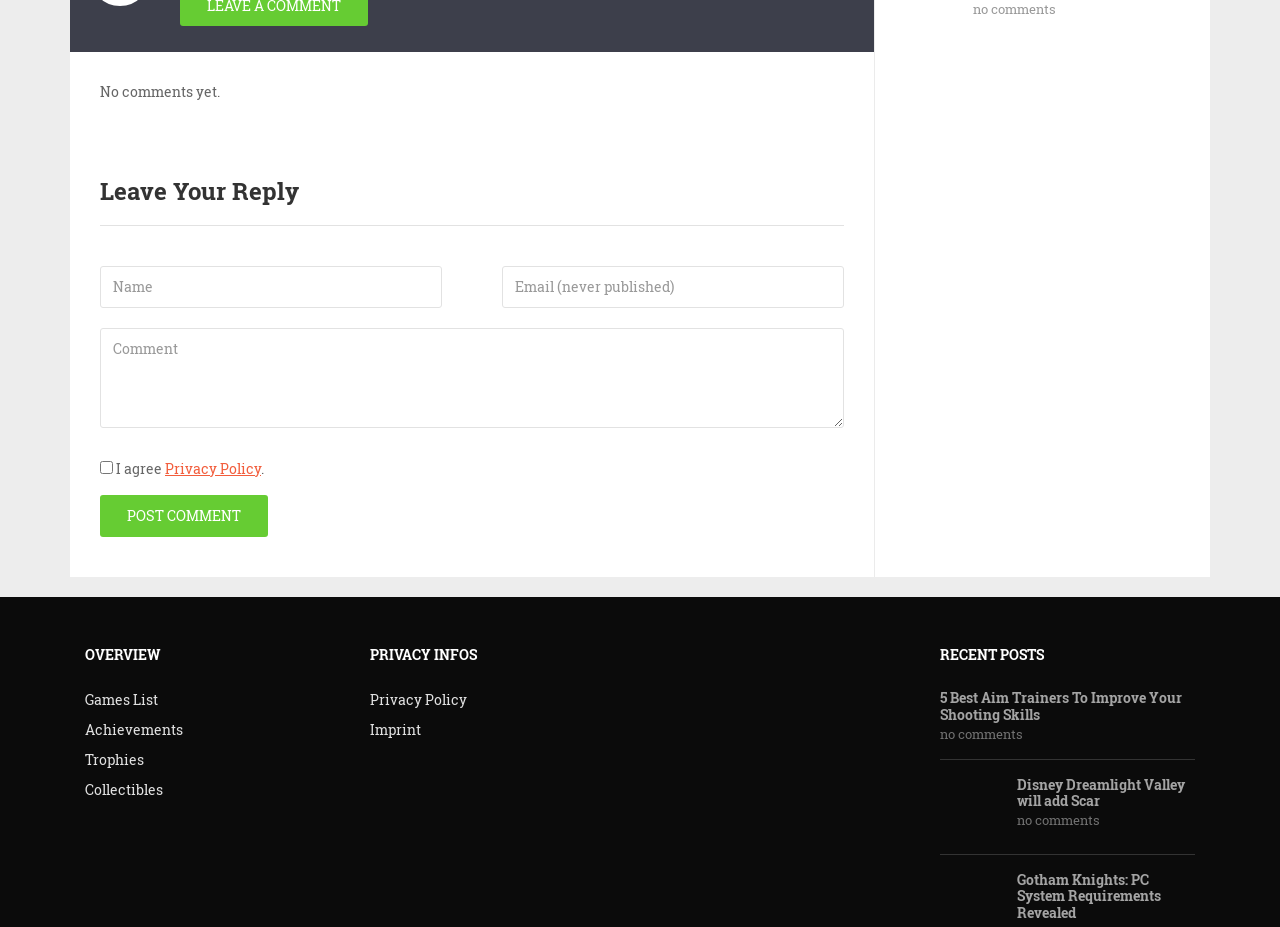Can you give a detailed response to the following question using the information from the image? What is the purpose of the 'Name' textbox?

The 'Name' textbox is located above the 'Email (never published)' textbox and is required, suggesting that it is intended for users to enter their name when leaving a comment.